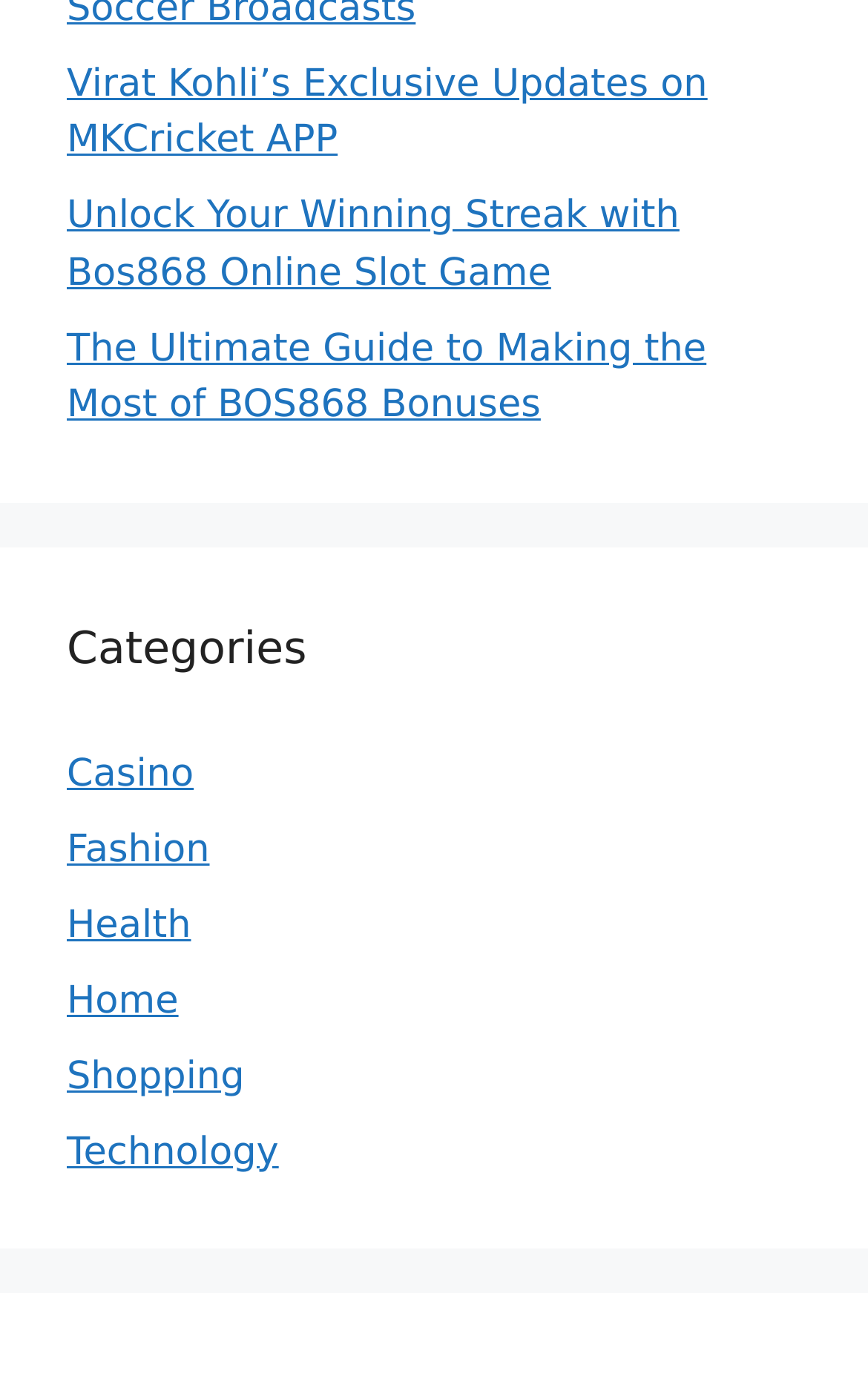Please locate the bounding box coordinates of the region I need to click to follow this instruction: "Unlock Your Winning Streak with Bos868 Online Slot Game".

[0.077, 0.14, 0.783, 0.214]